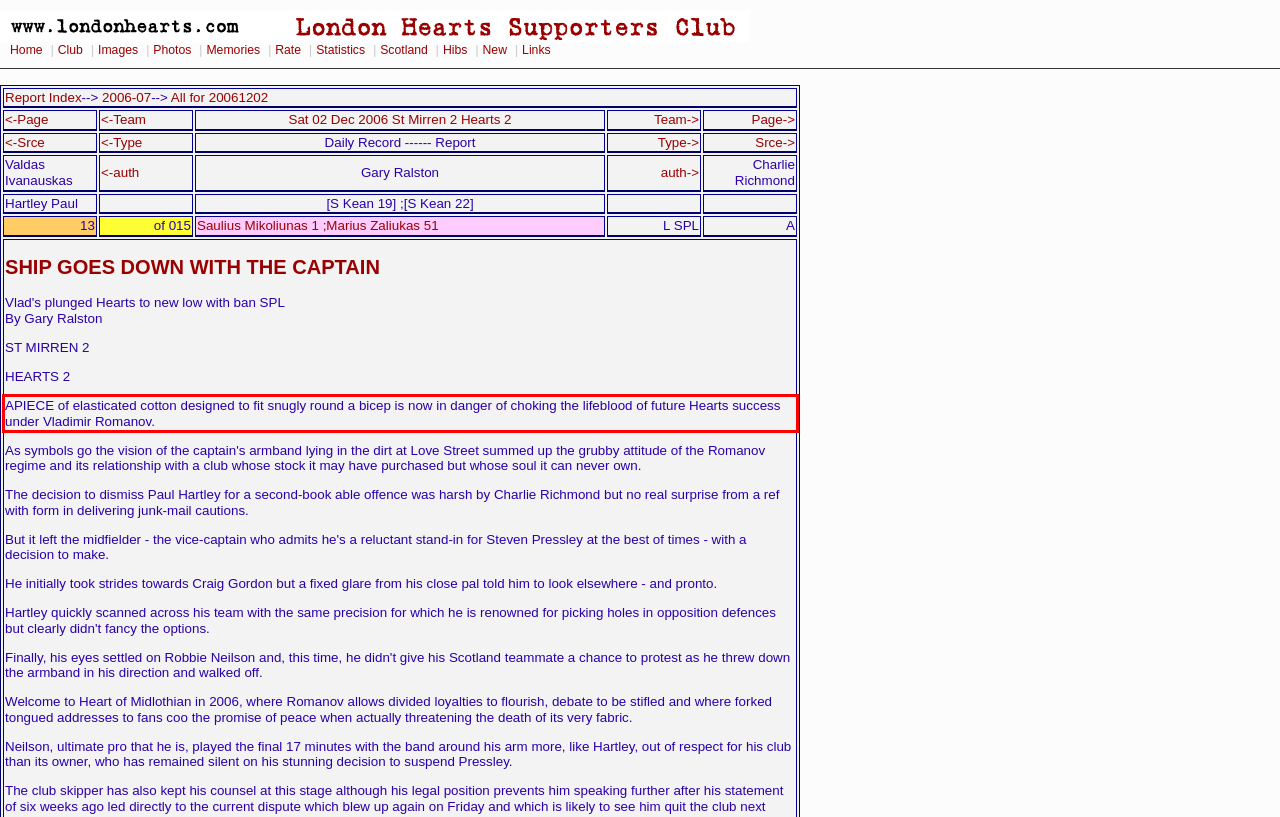Analyze the red bounding box in the provided webpage screenshot and generate the text content contained within.

APIECE of elasticated cotton designed to fit snugly round a bicep is now in danger of choking the lifeblood of future Hearts success under Vladimir Romanov.